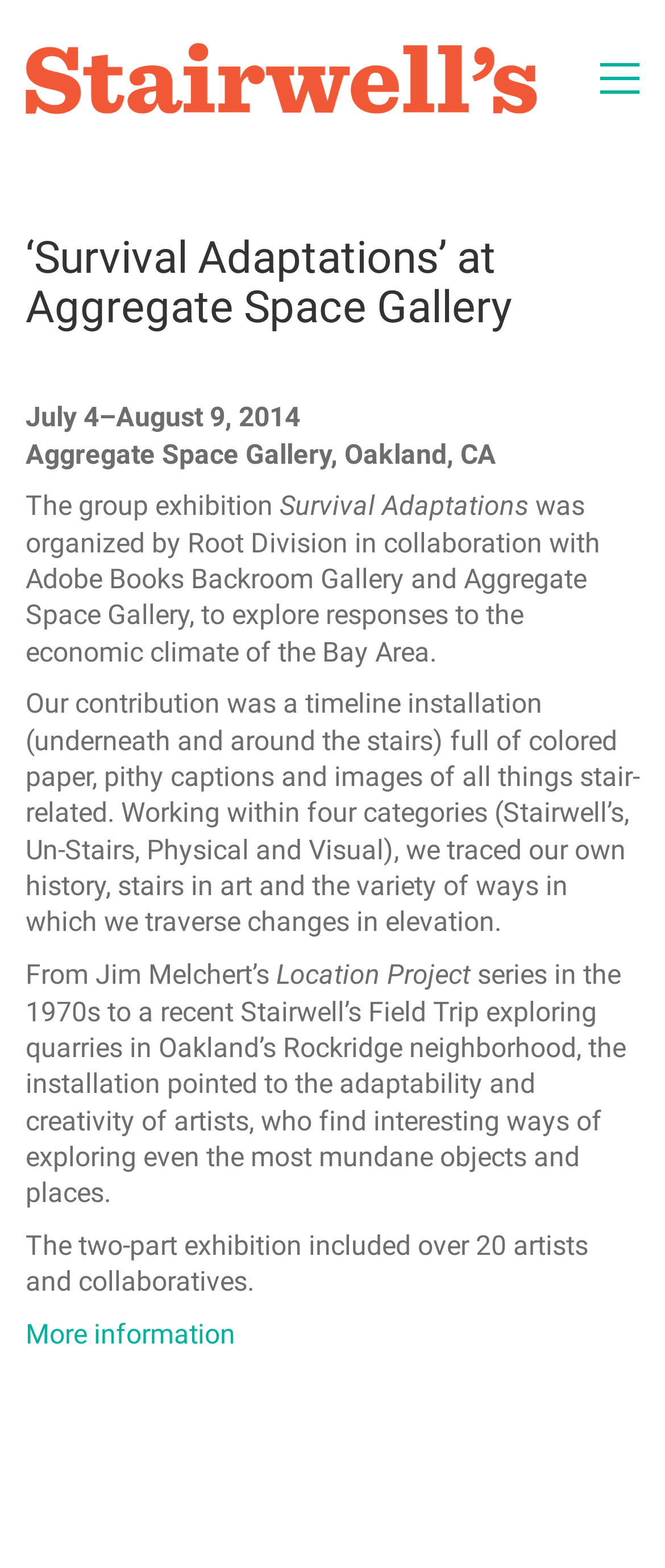Using the information in the image, give a comprehensive answer to the question: 
What is the name of the group exhibition?

I found the answer by looking at the StaticText element with the text 'Survival Adaptations' which suggests that it is the name of the group exhibition.